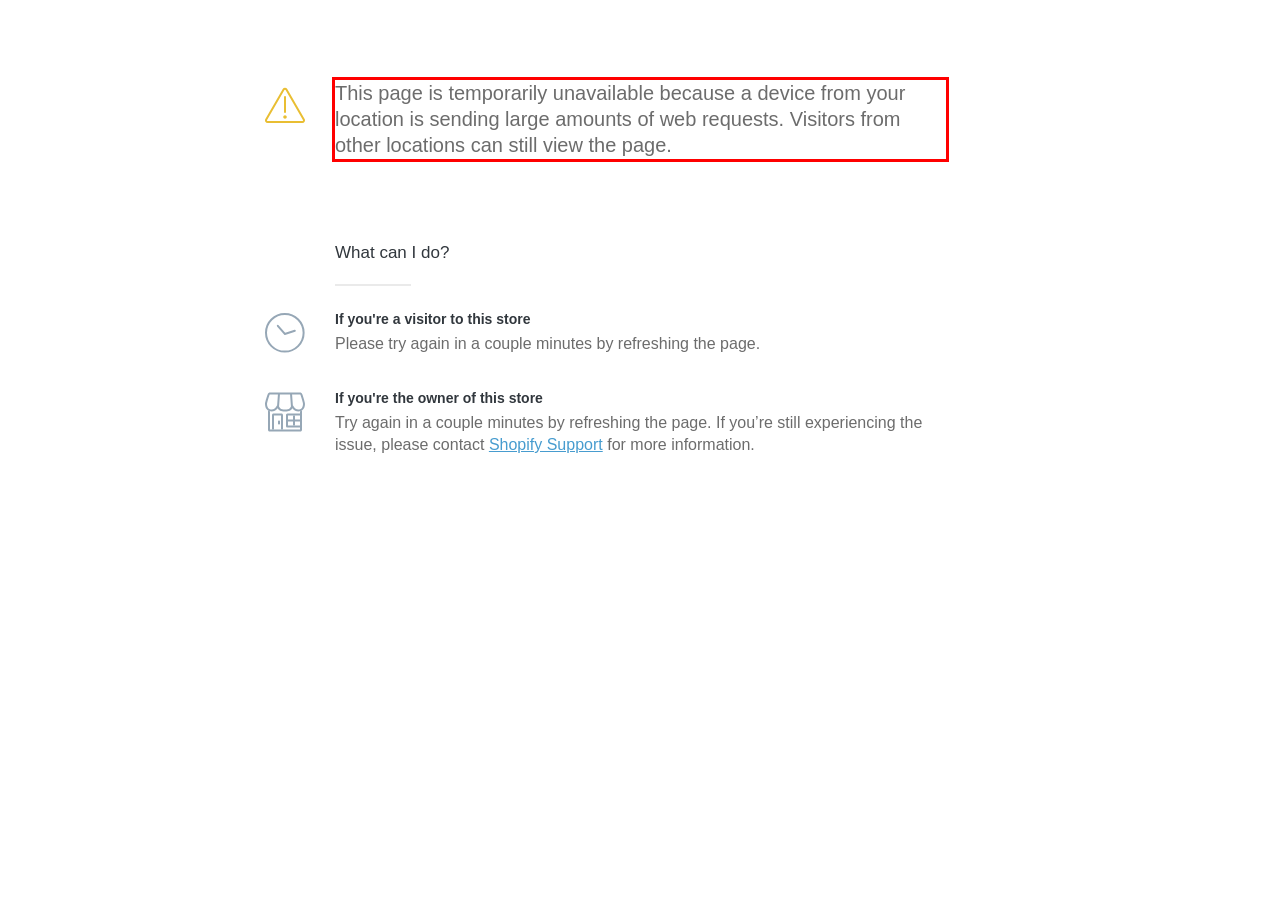In the screenshot of the webpage, find the red bounding box and perform OCR to obtain the text content restricted within this red bounding box.

This page is temporarily unavailable because a device from your location is sending large amounts of web requests. Visitors from other locations can still view the page.